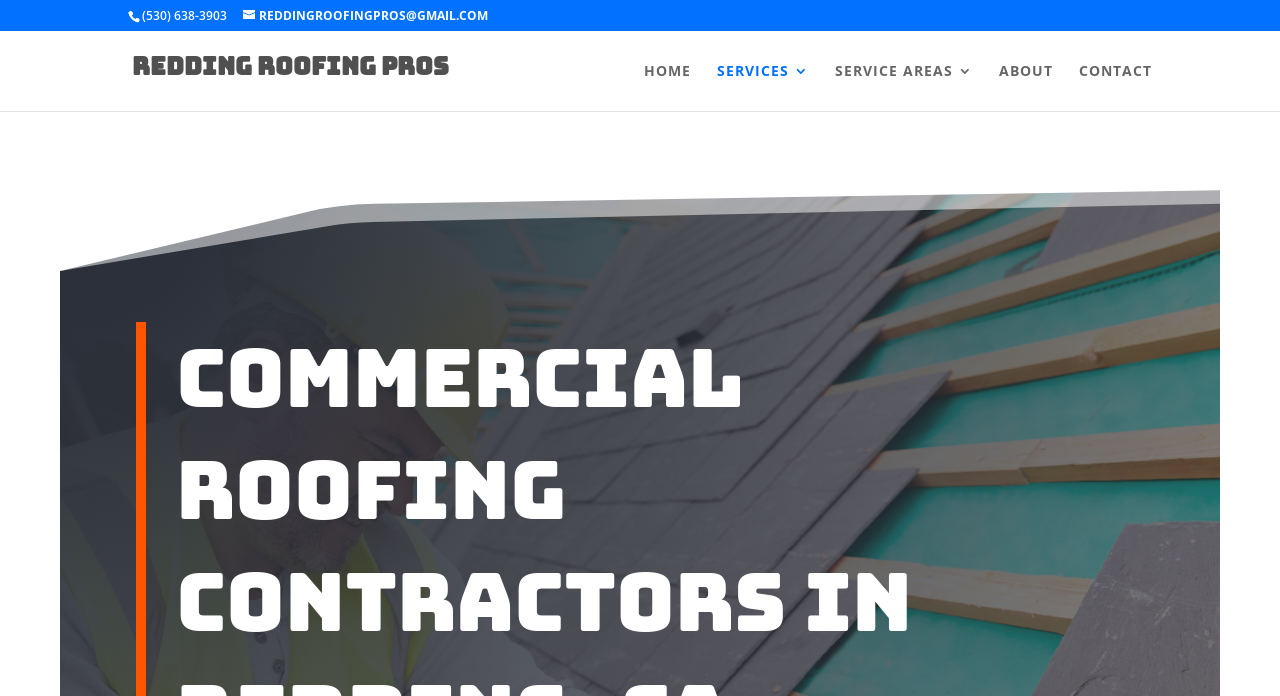What is the email address on the webpage?
Refer to the image and offer an in-depth and detailed answer to the question.

I found the email address by looking at the link element with the bounding box coordinates [0.19, 0.01, 0.381, 0.034], which contains the text 'REDDINGROOFINGPROS@GMAIL.COM'.